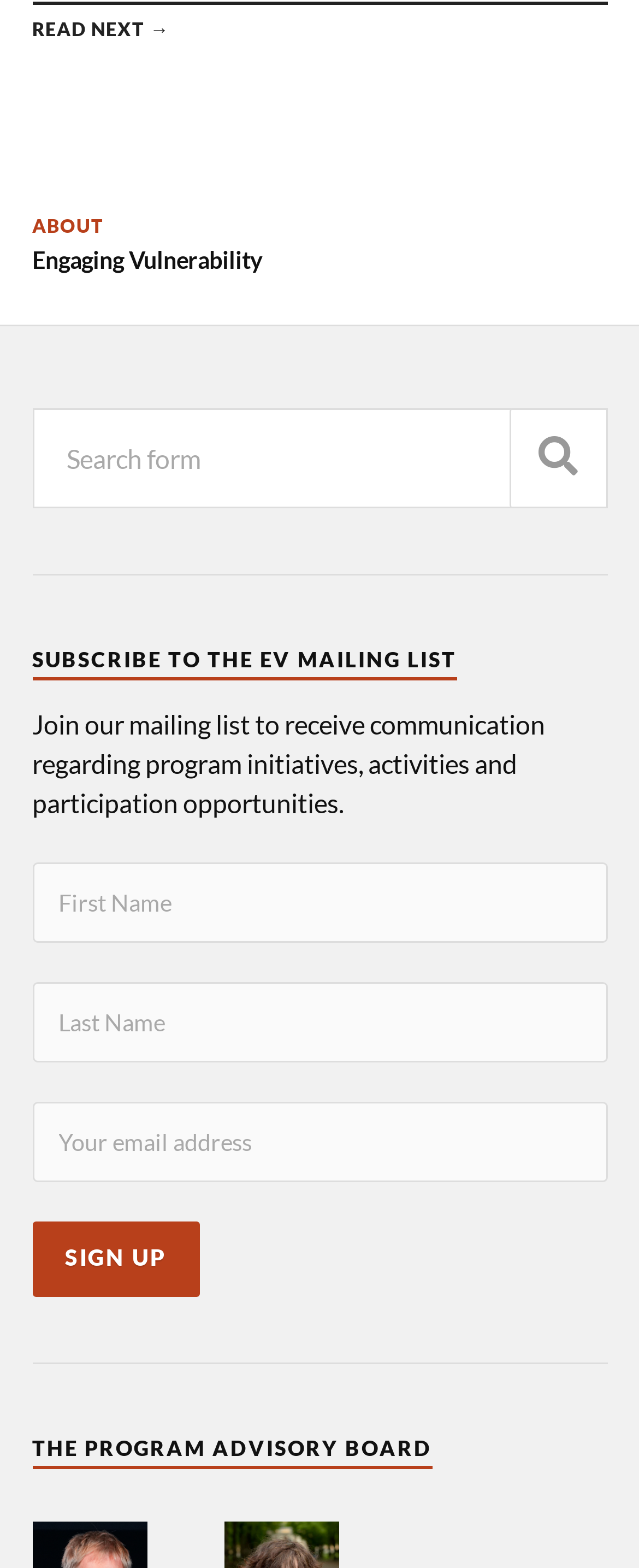Refer to the image and provide an in-depth answer to the question: 
How many textboxes are required in the mailing list subscription form?

The mailing list subscription form contains three textboxes: 'First Name', 'Last Name', and 'Your email address'. Among these, only 'Your email address' is marked as required, indicating that it is the only mandatory field.